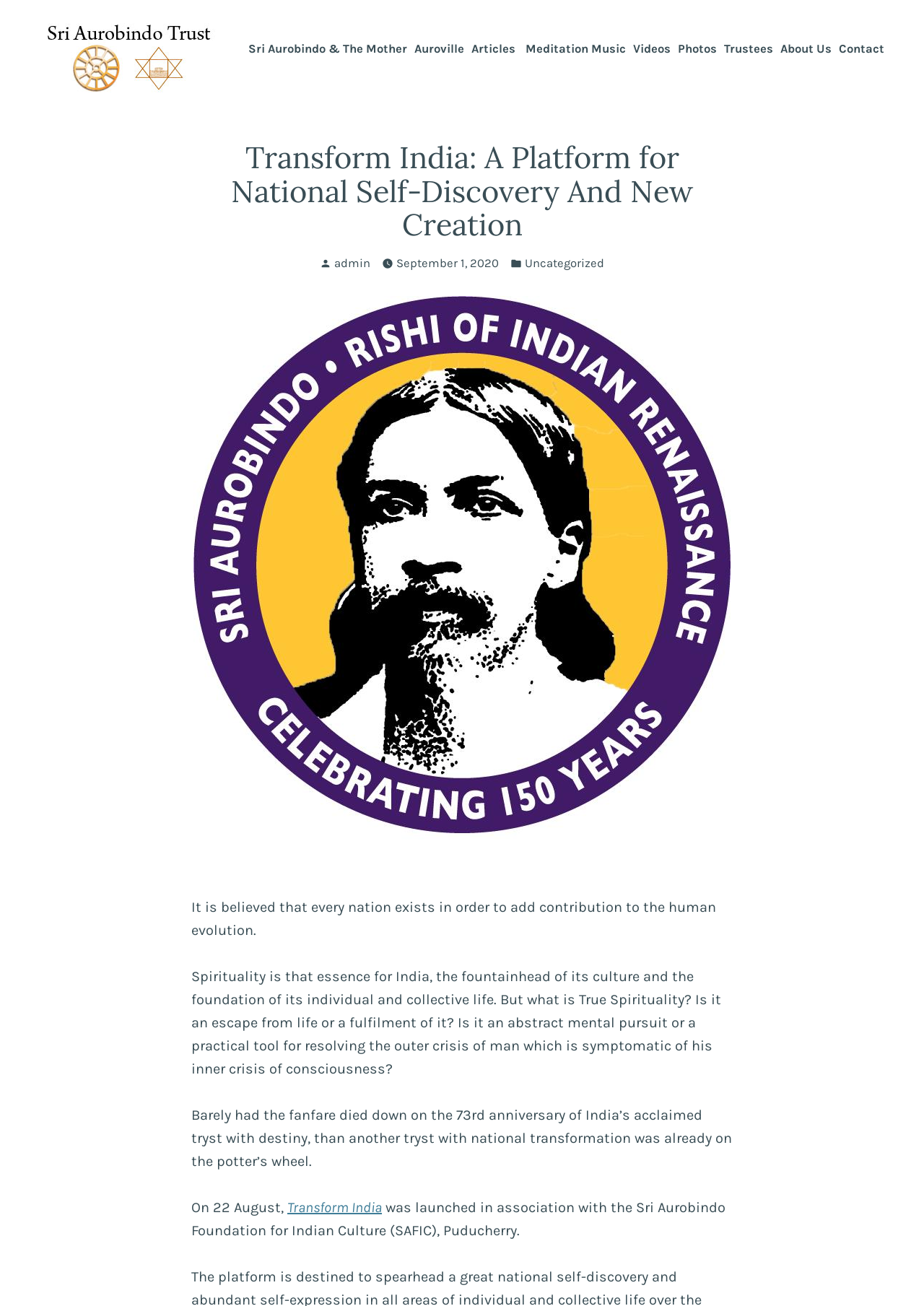What is the name of the trust?
Please use the image to provide an in-depth answer to the question.

I found the answer by looking at the top-left corner of the webpage, where there is a link with the text 'Sri Aurobindo Trust'. This link is also accompanied by an image with the same name, which suggests that it is the name of the trust.